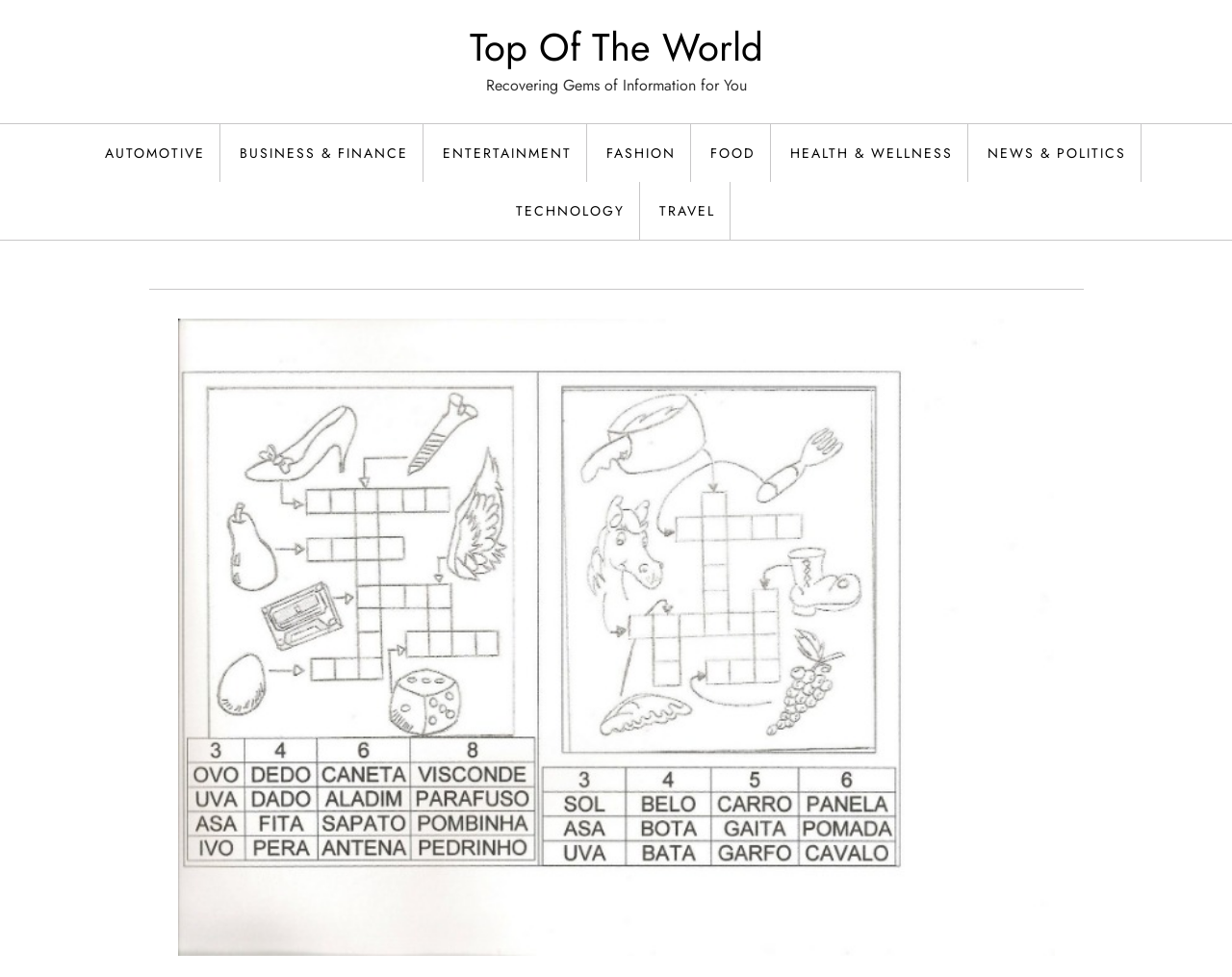What categories are available on this webpage?
Refer to the image and give a detailed answer to the query.

By examining the links on the webpage, I can see that there are multiple categories available, including AUTOMOTIVE, BUSINESS & FINANCE, ENTERTAINMENT, FASHION, FOOD, HEALTH & WELLNESS, NEWS & POLITICS, TECHNOLOGY, and TRAVEL.